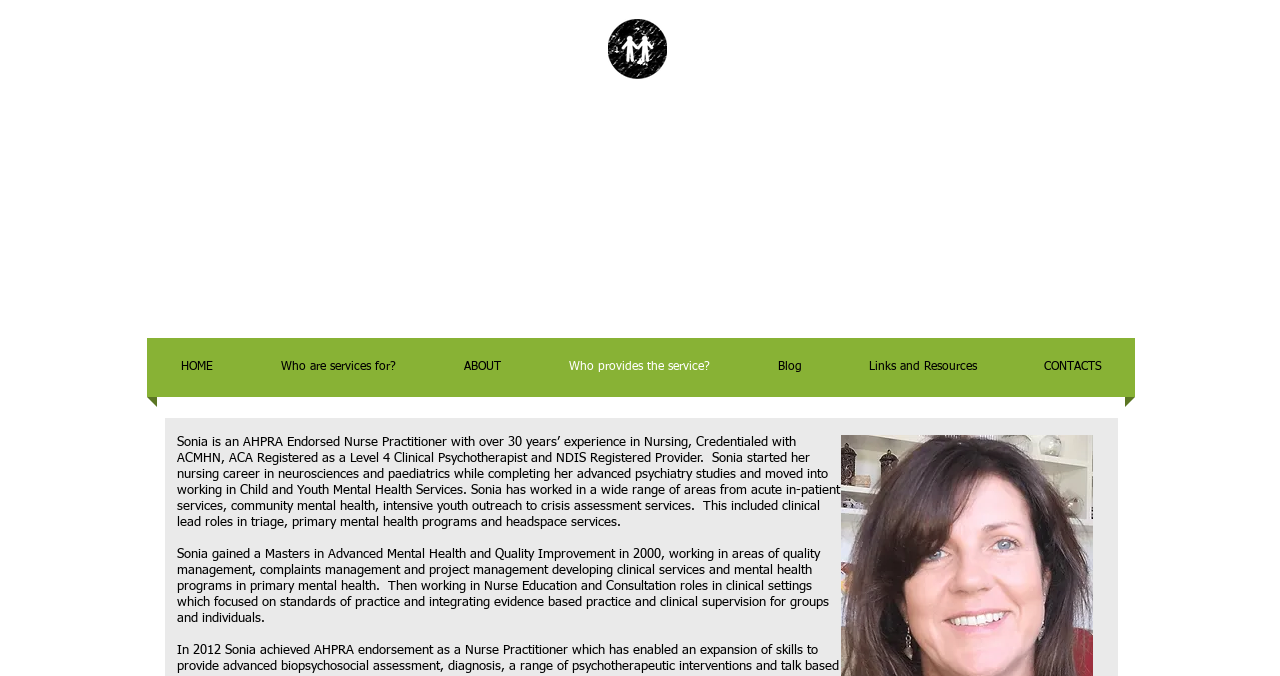Find and specify the bounding box coordinates that correspond to the clickable region for the instruction: "Read more about Disclaimer".

None